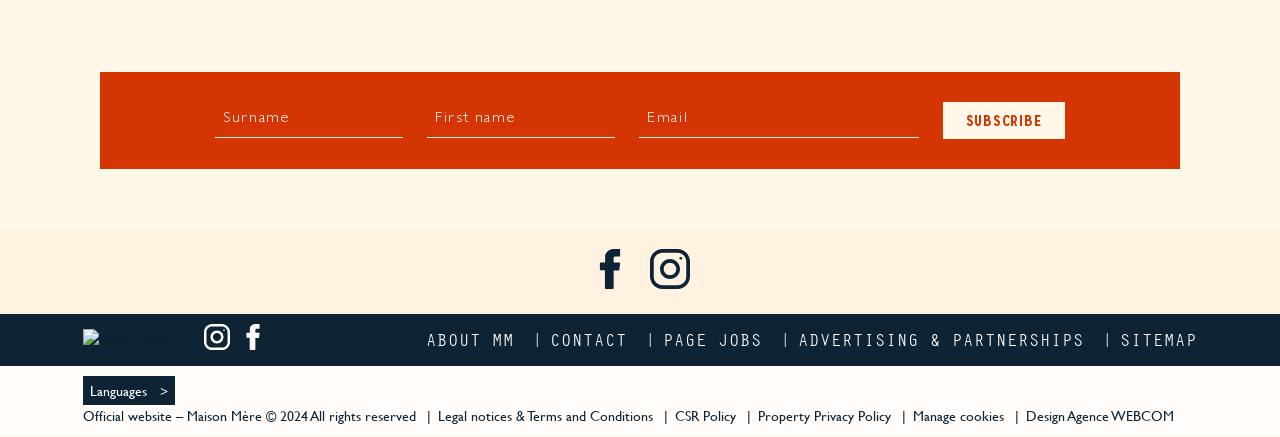Given the description of the UI element: "parent_node: Surname name="name" placeholder="Surname"", predict the bounding box coordinates in the form of [left, top, right, bottom], with each value being a float between 0 and 1.

[0.168, 0.234, 0.315, 0.317]